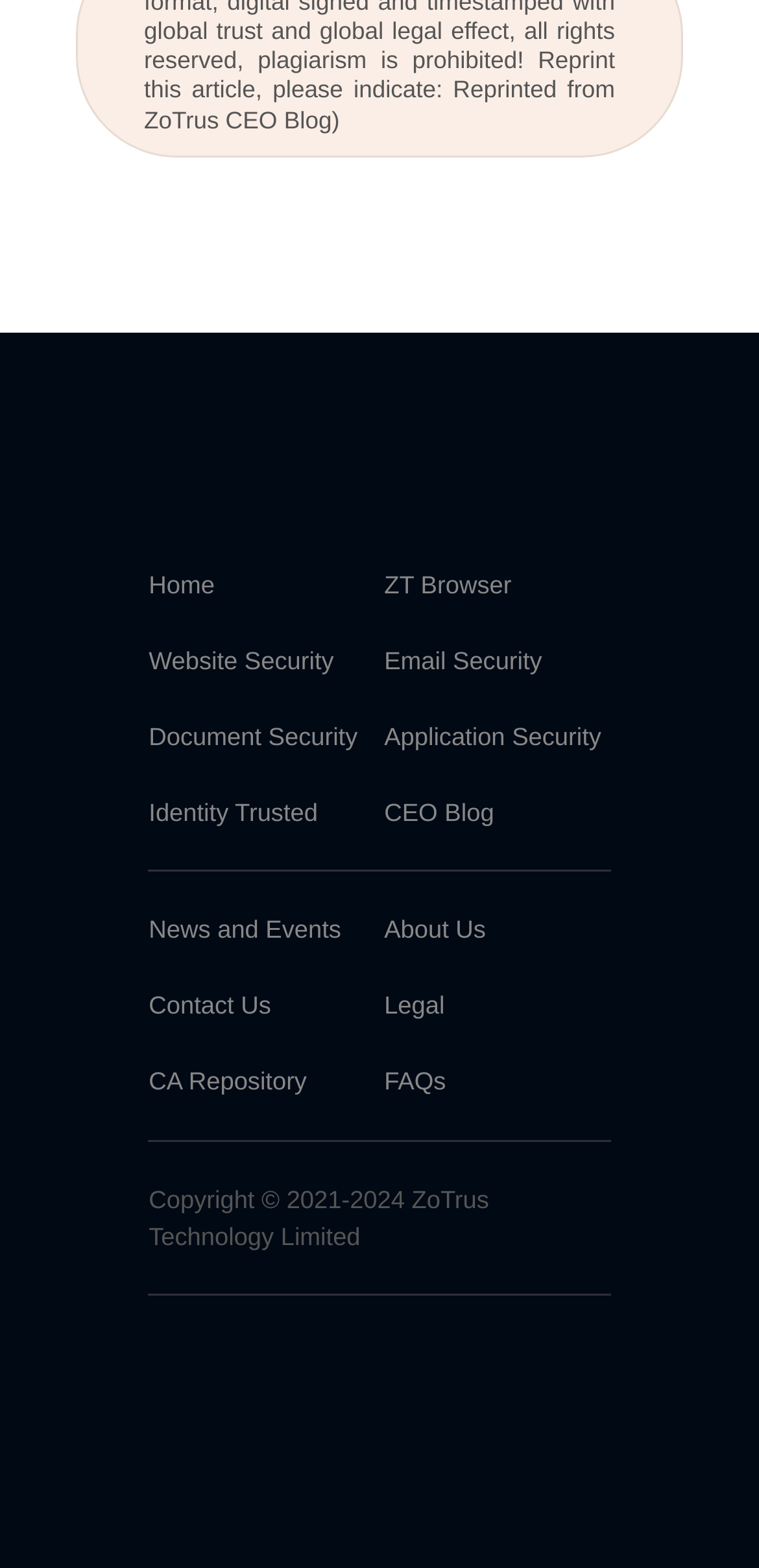Can you identify the bounding box coordinates of the clickable region needed to carry out this instruction: 'Open image in lightbox'? The coordinates should be four float numbers within the range of 0 to 1, stated as [left, top, right, bottom].

None